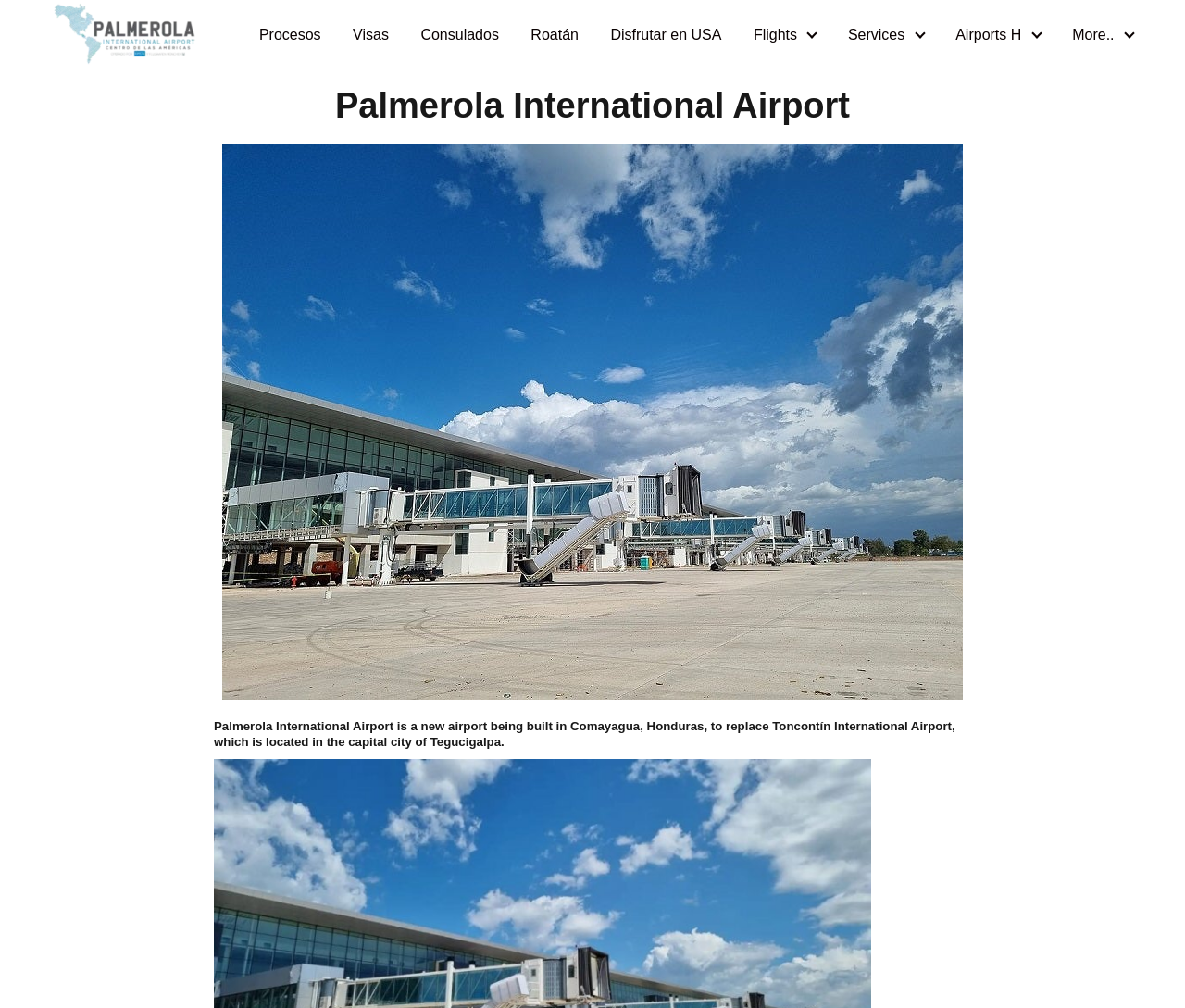Locate the heading on the webpage and return its text.

Palmerola International Airport